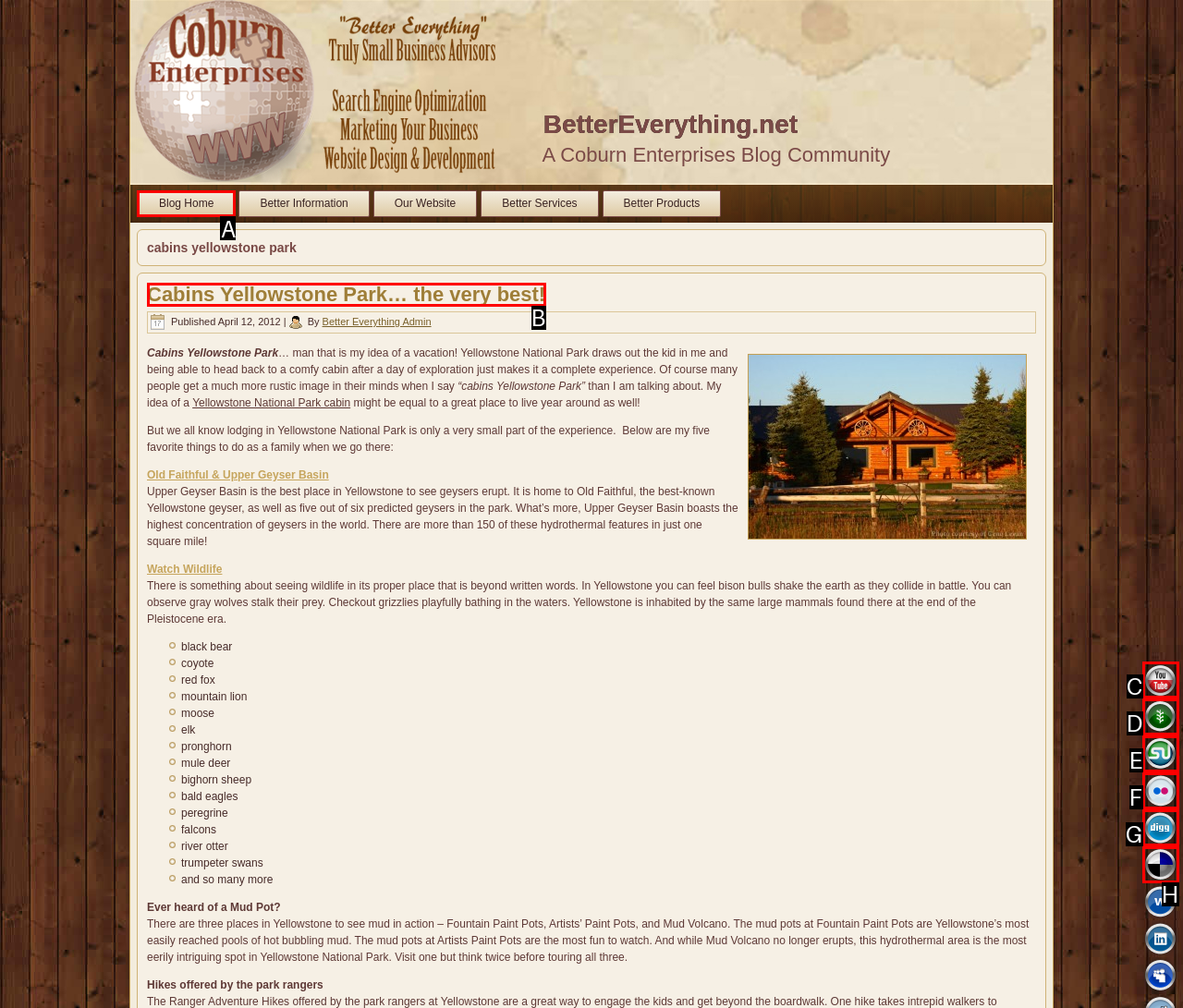Which lettered option should be clicked to achieve the task: Visit the Blog Home page? Choose from the given choices.

A